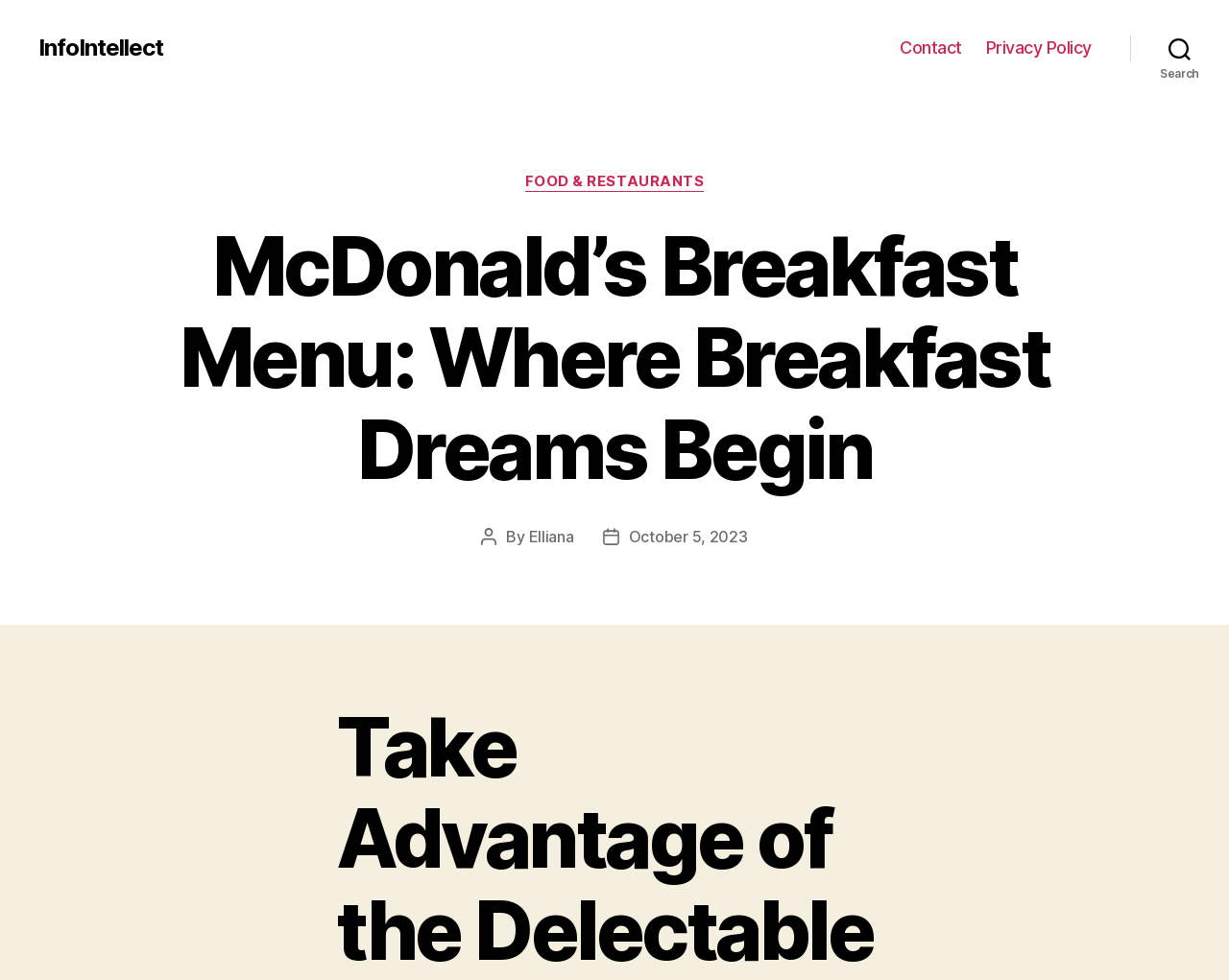Please find and give the text of the main heading on the webpage.

McDonald’s Breakfast Menu: Where Breakfast Dreams Begin